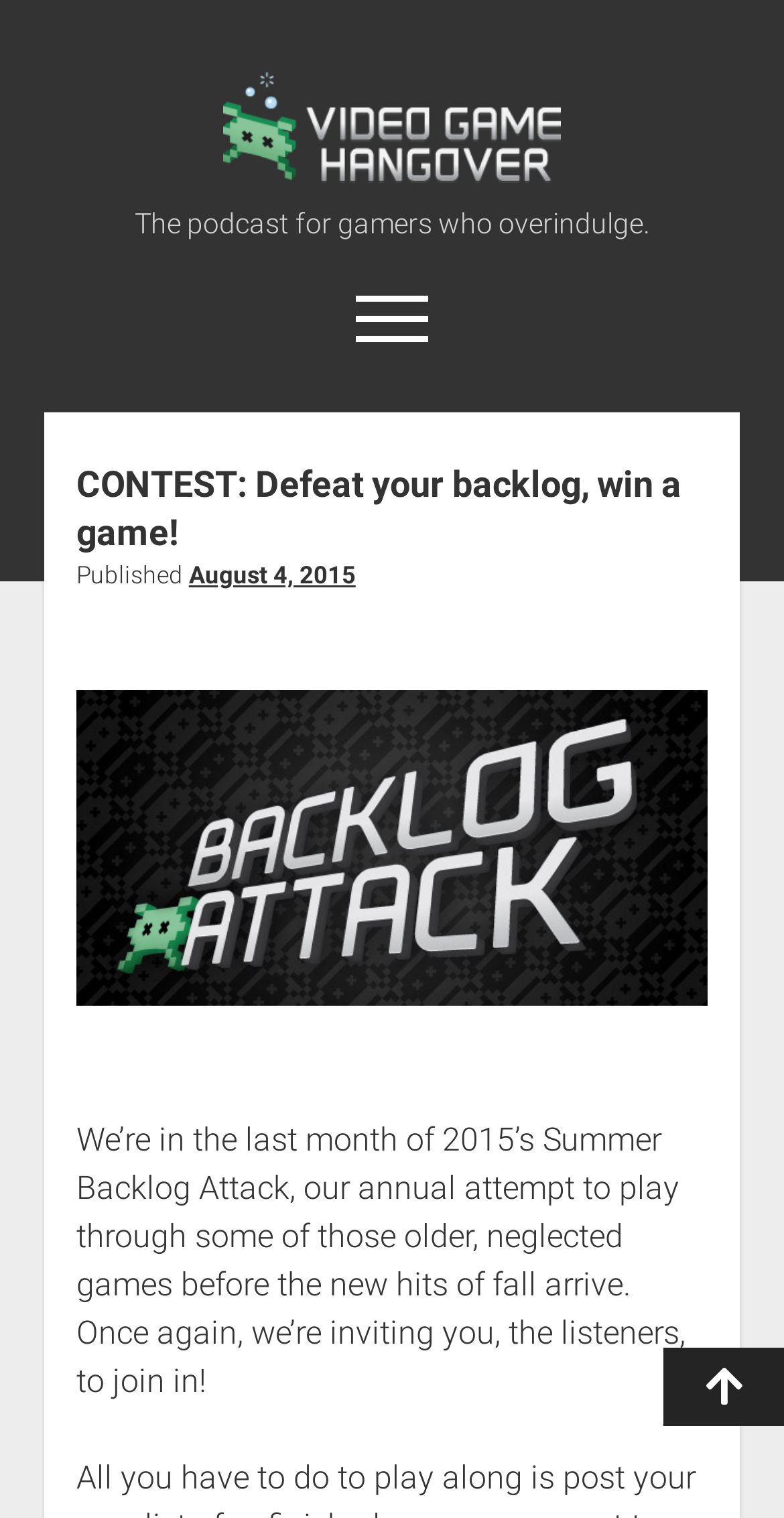How many social media links are present?
Examine the screenshot and reply with a single word or phrase.

7